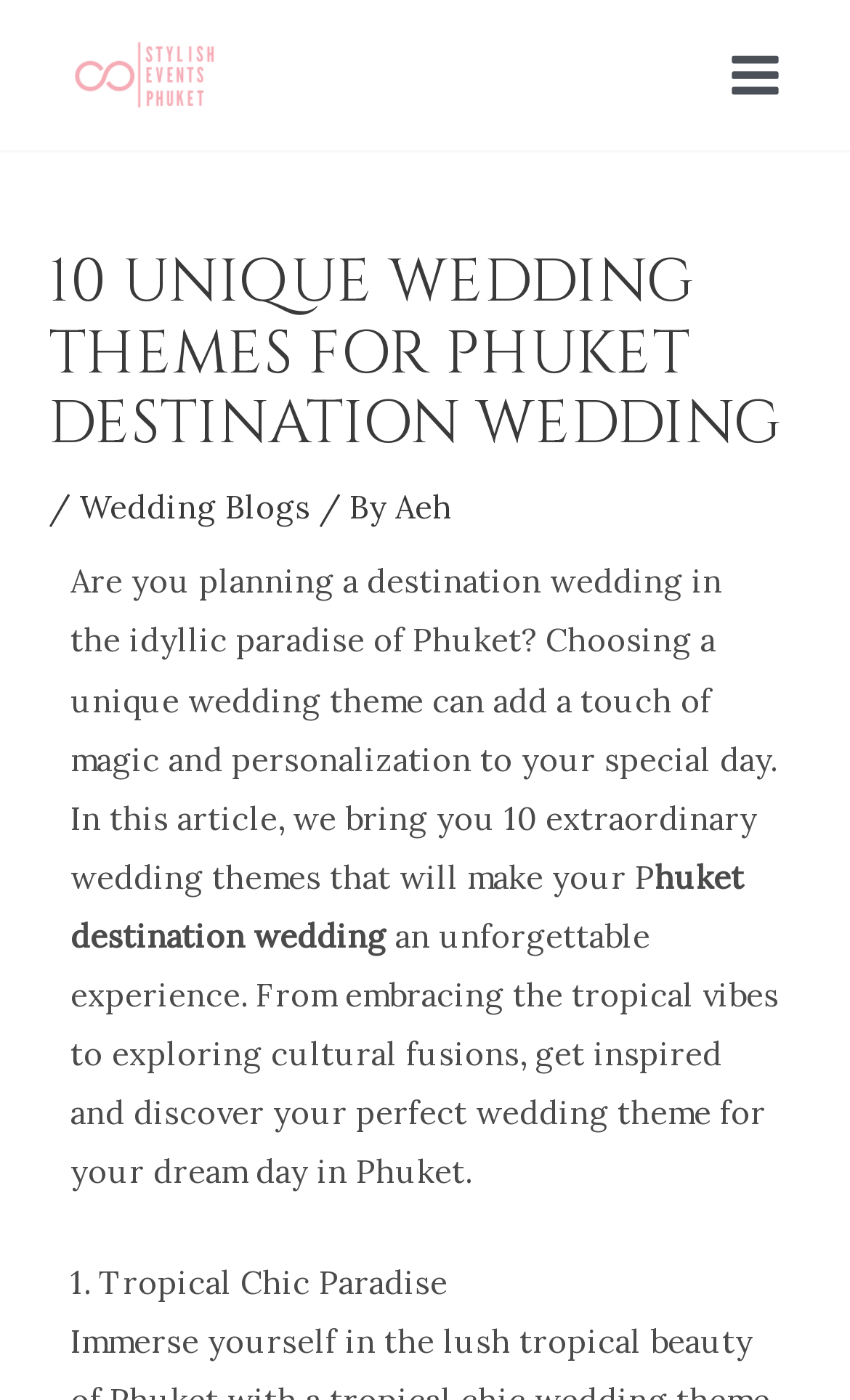What is the location of the destination wedding?
Analyze the image and deliver a detailed answer to the question.

Based on the webpage content, it is clear that the destination wedding is taking place in Phuket, as mentioned in the header and the text 'Are you planning a destination wedding in the idyllic paradise of Phuket?'.